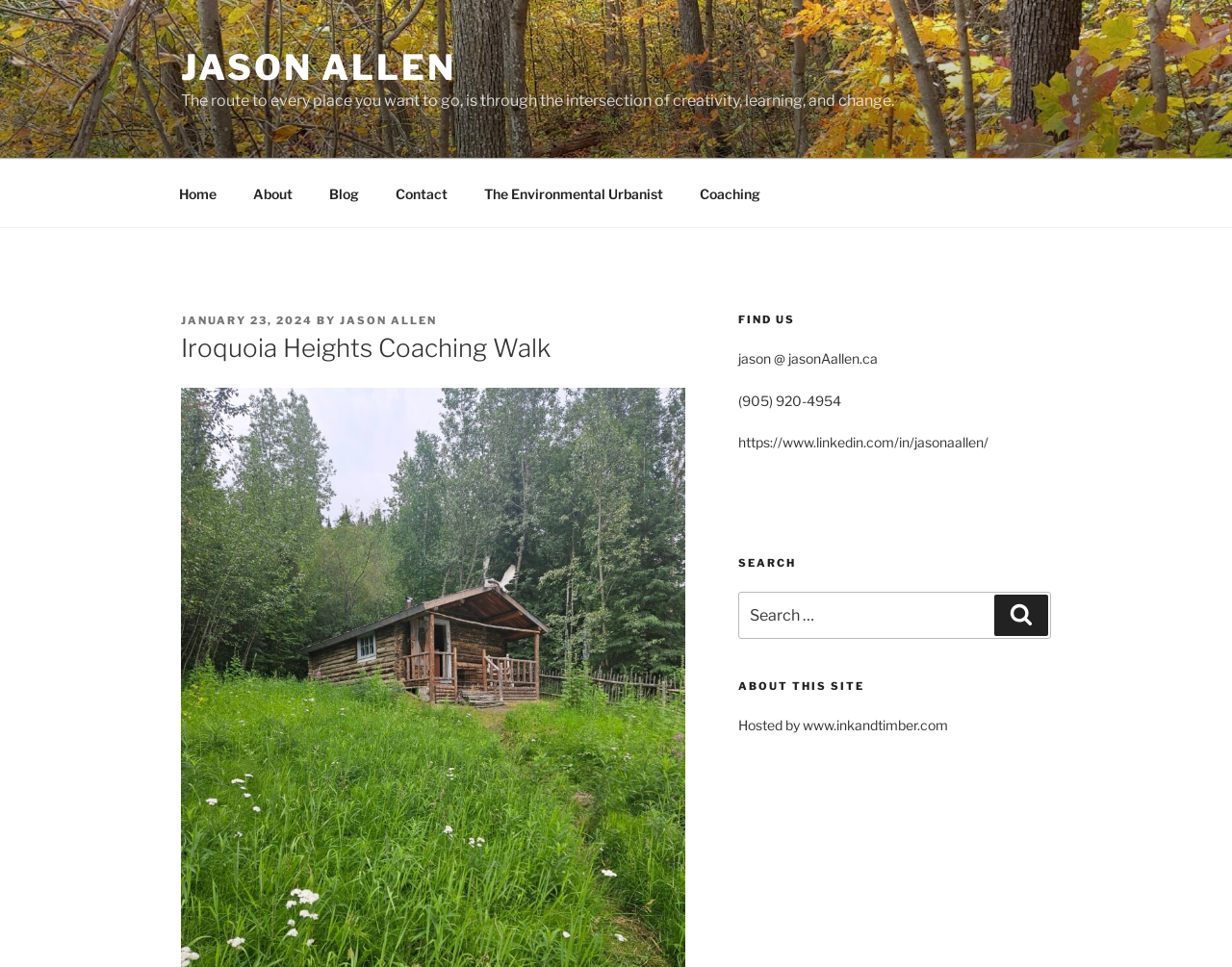Identify the bounding box coordinates of the region I need to click to complete this instruction: "Click on the 'About Us' link".

None